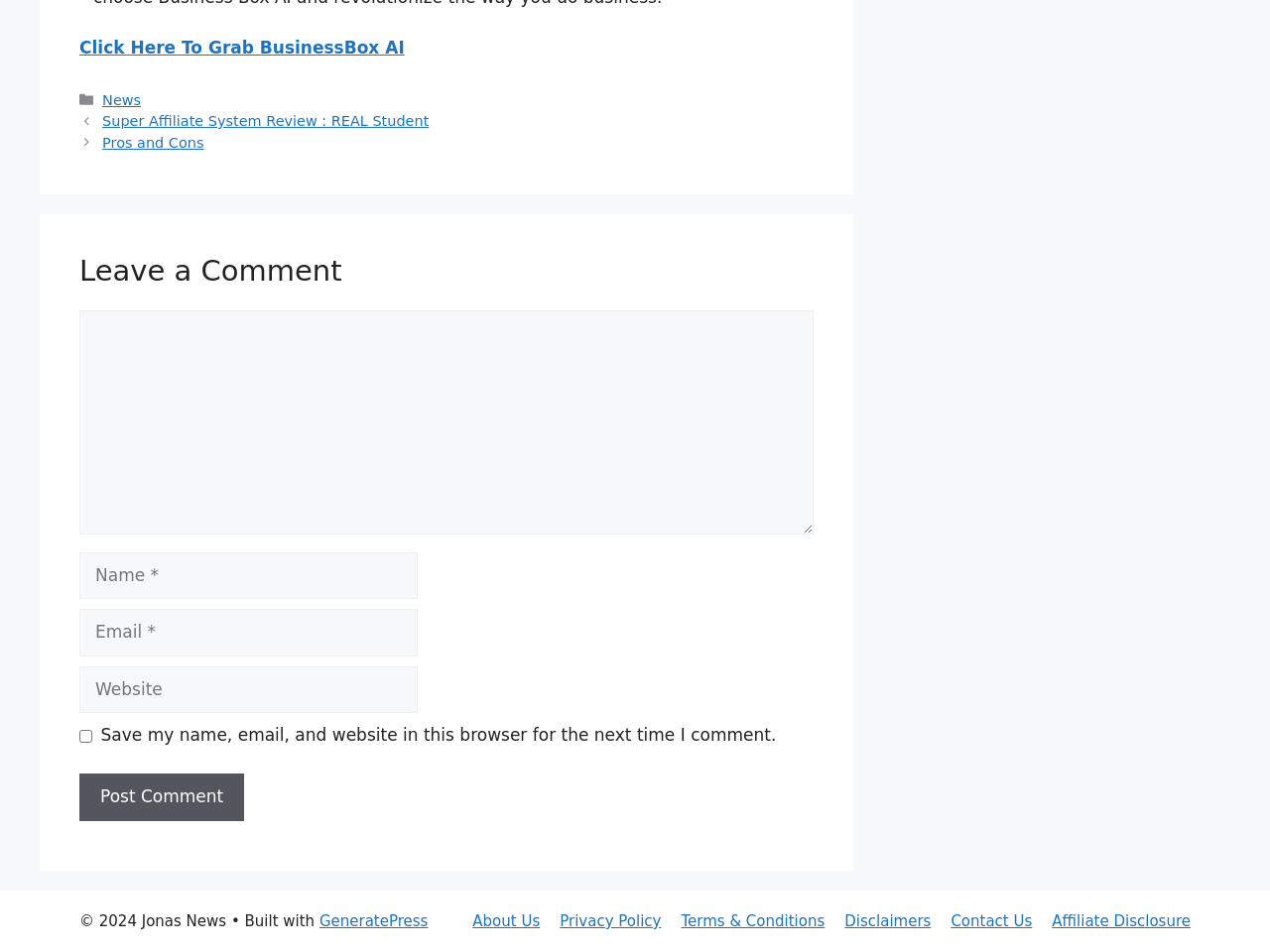Can you pinpoint the bounding box coordinates for the clickable element required for this instruction: "Click the 'Post Comment' button"? The coordinates should be four float numbers between 0 and 1, i.e., [left, top, right, bottom].

[0.062, 0.813, 0.192, 0.862]